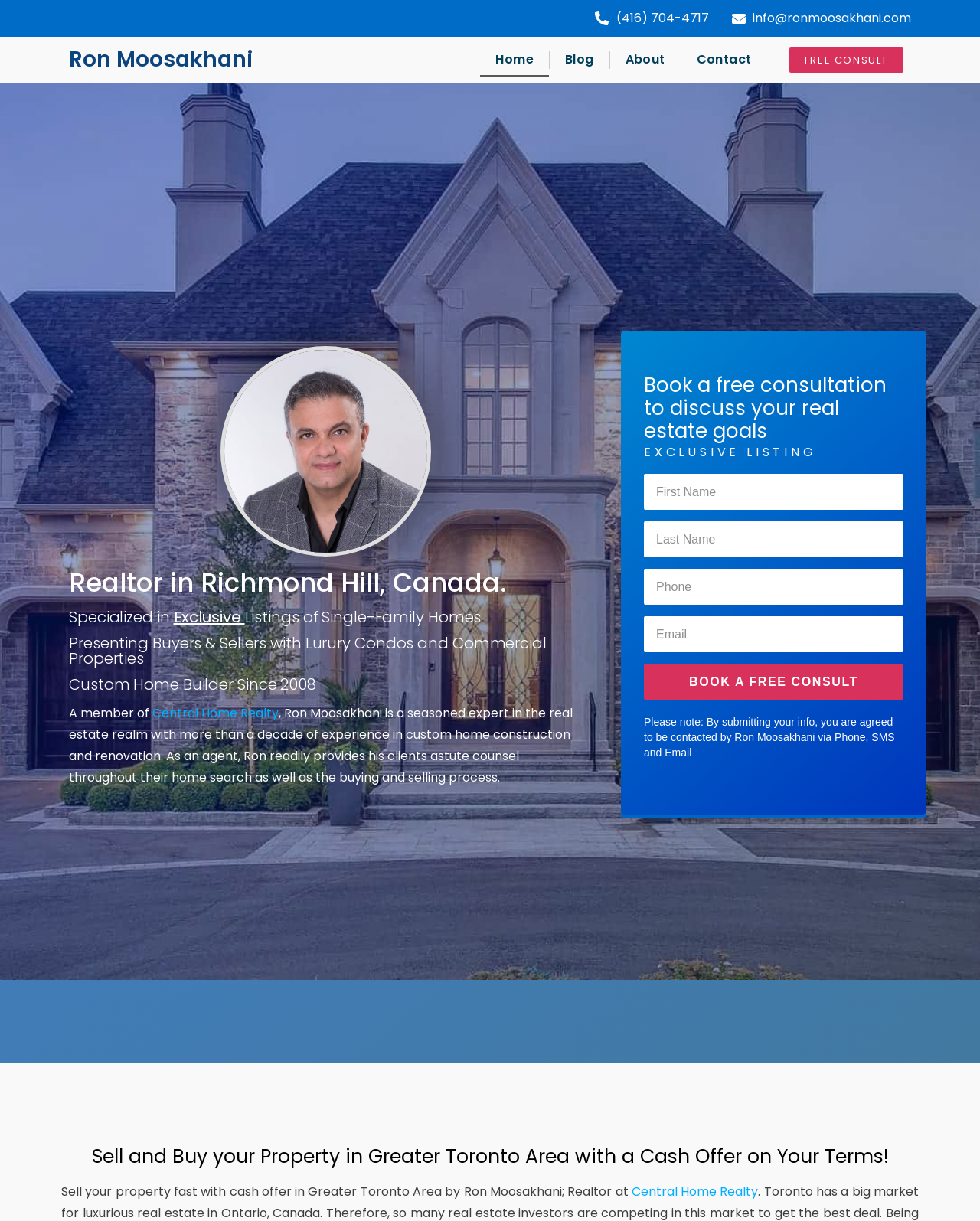Determine the bounding box coordinates for the clickable element to execute this instruction: "Visit the realtor's homepage". Provide the coordinates as four float numbers between 0 and 1, i.e., [left, top, right, bottom].

[0.07, 0.036, 0.258, 0.061]